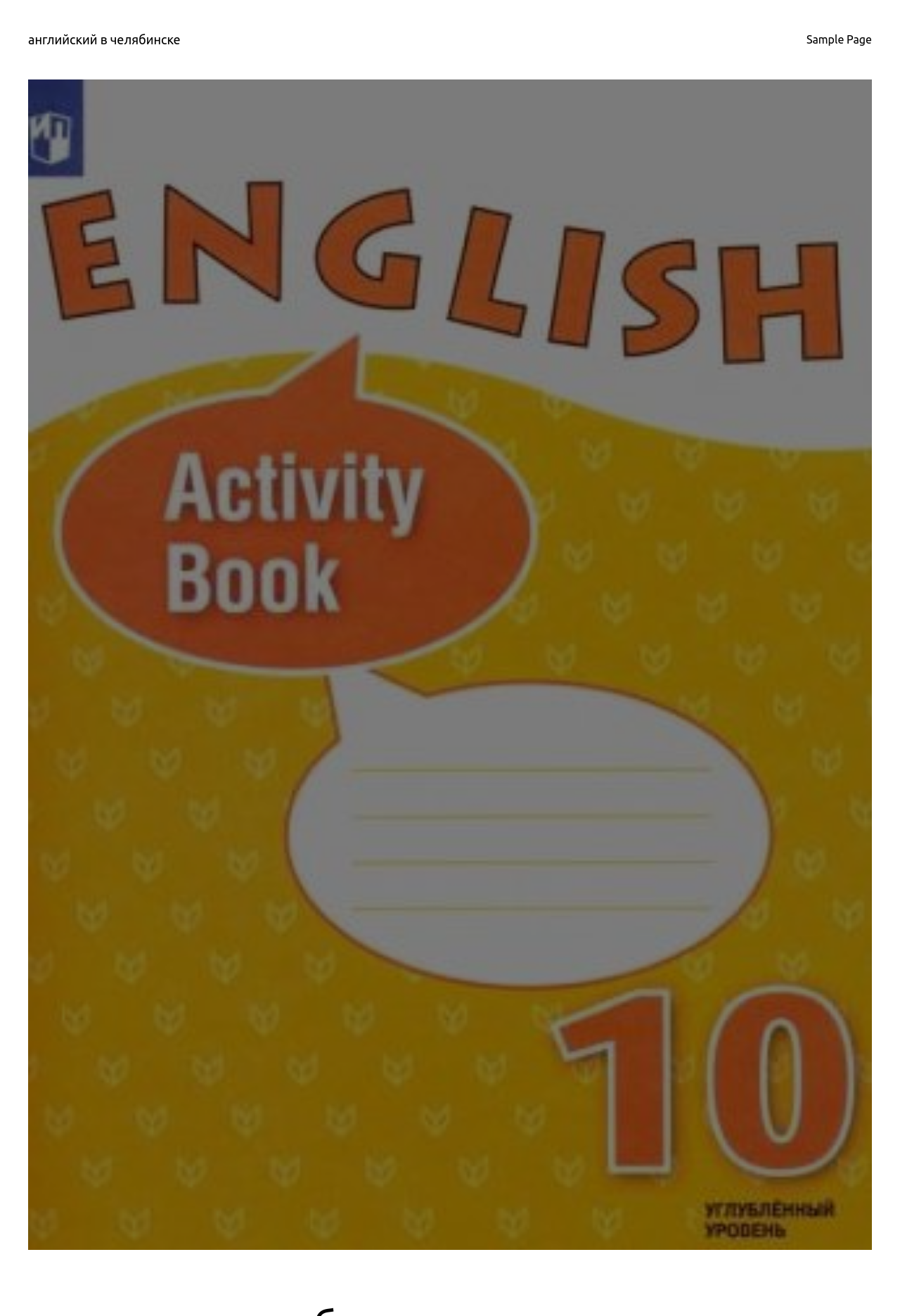Locate the bounding box of the UI element described by: "английский в челябинске" in the given webpage screenshot.

[0.031, 0.024, 0.201, 0.035]